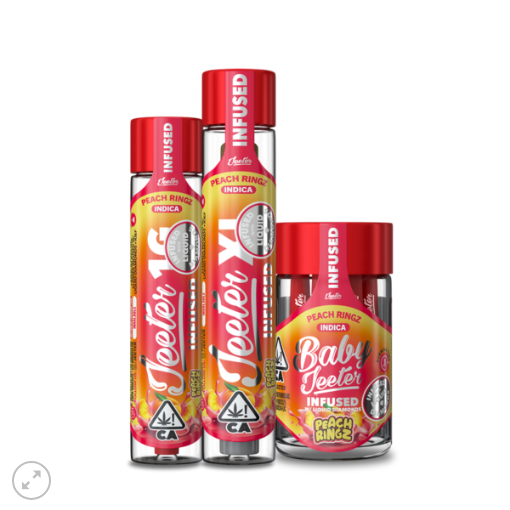Create an elaborate description of the image, covering every aspect.

The image showcases a selection of cannabis-infused products from Jeeter, featuring the "Peach Ringz" flavor. Three distinct containers are presented: a tall, slender tube labeled "Jeeter XL" and two smaller jars named "Jeeter 16" and "Baby Jeeter." Each product prominently displays the "INFUSED" label, emphasizing that they are infused with high-quality cannabis extracts. The striking red lids contrast with the clear packaging, allowing the colorful edible peach rings inside to be visible. The labels indicate these products are designed for those seeking an indica experience, perfect for relaxation and enjoyment. This assortment highlights Jeeter's commitment to quality and creativity in the cannabis market, catering to consumers looking for flavorful and effective options.